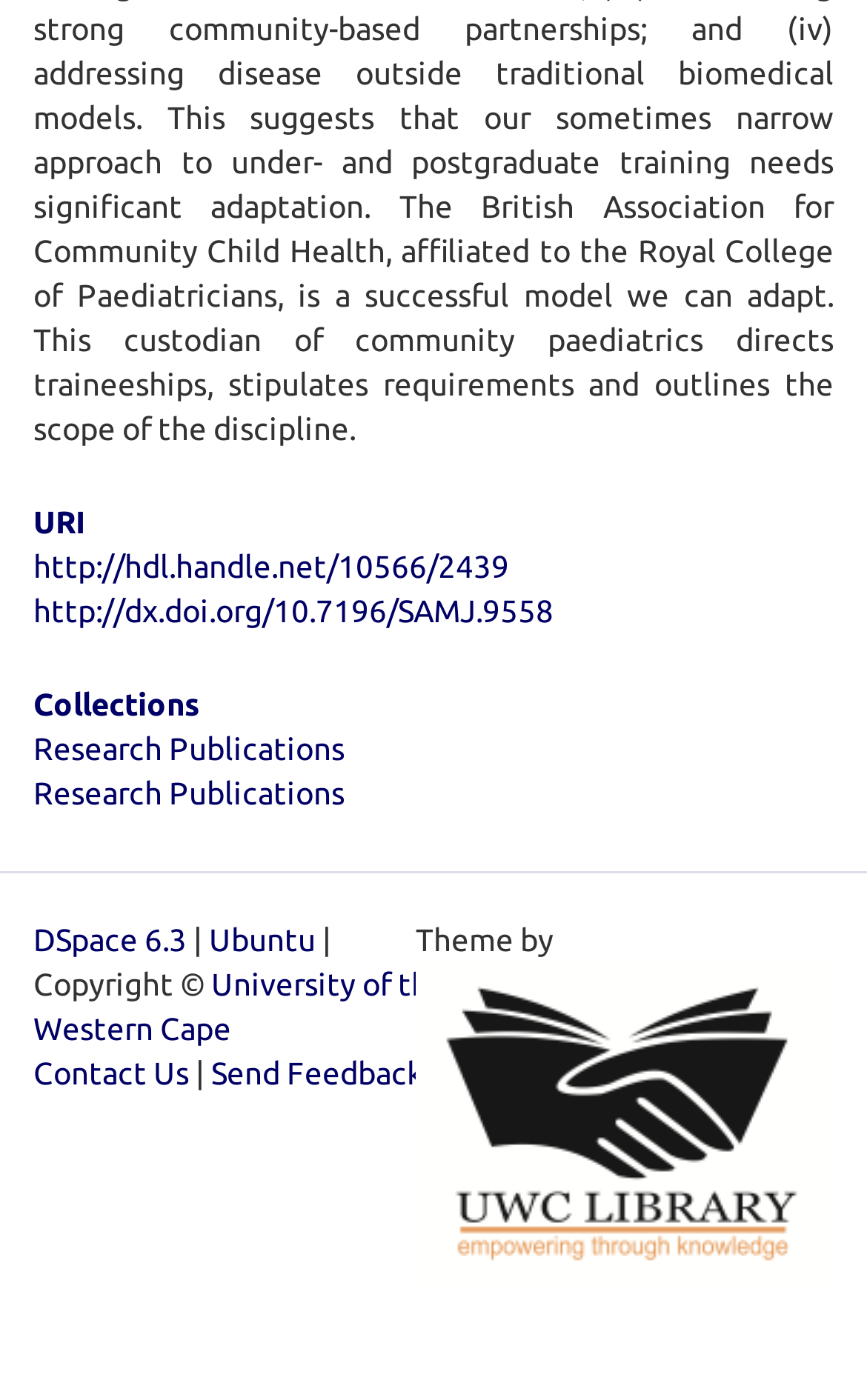Please locate the bounding box coordinates of the element that needs to be clicked to achieve the following instruction: "Contact the University of the Western Cape". The coordinates should be four float numbers between 0 and 1, i.e., [left, top, right, bottom].

[0.038, 0.691, 0.515, 0.748]